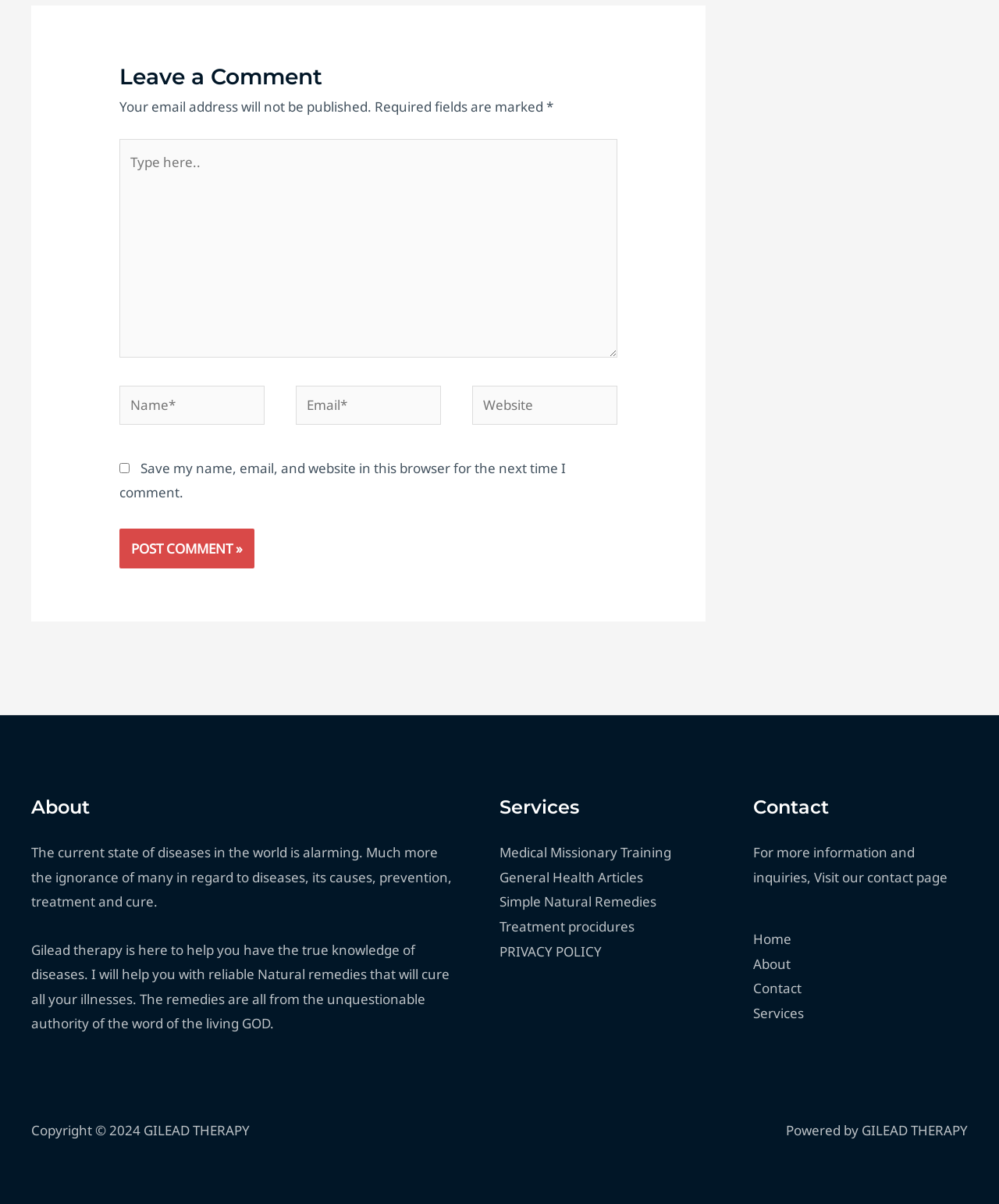What is the name of the organization behind the website?
Provide a thorough and detailed answer to the question.

The website's footer contains a copyright notice and a 'Powered by' statement, both of which mention 'Gilead Therapy'. This suggests that Gilead Therapy is the organization behind the website.